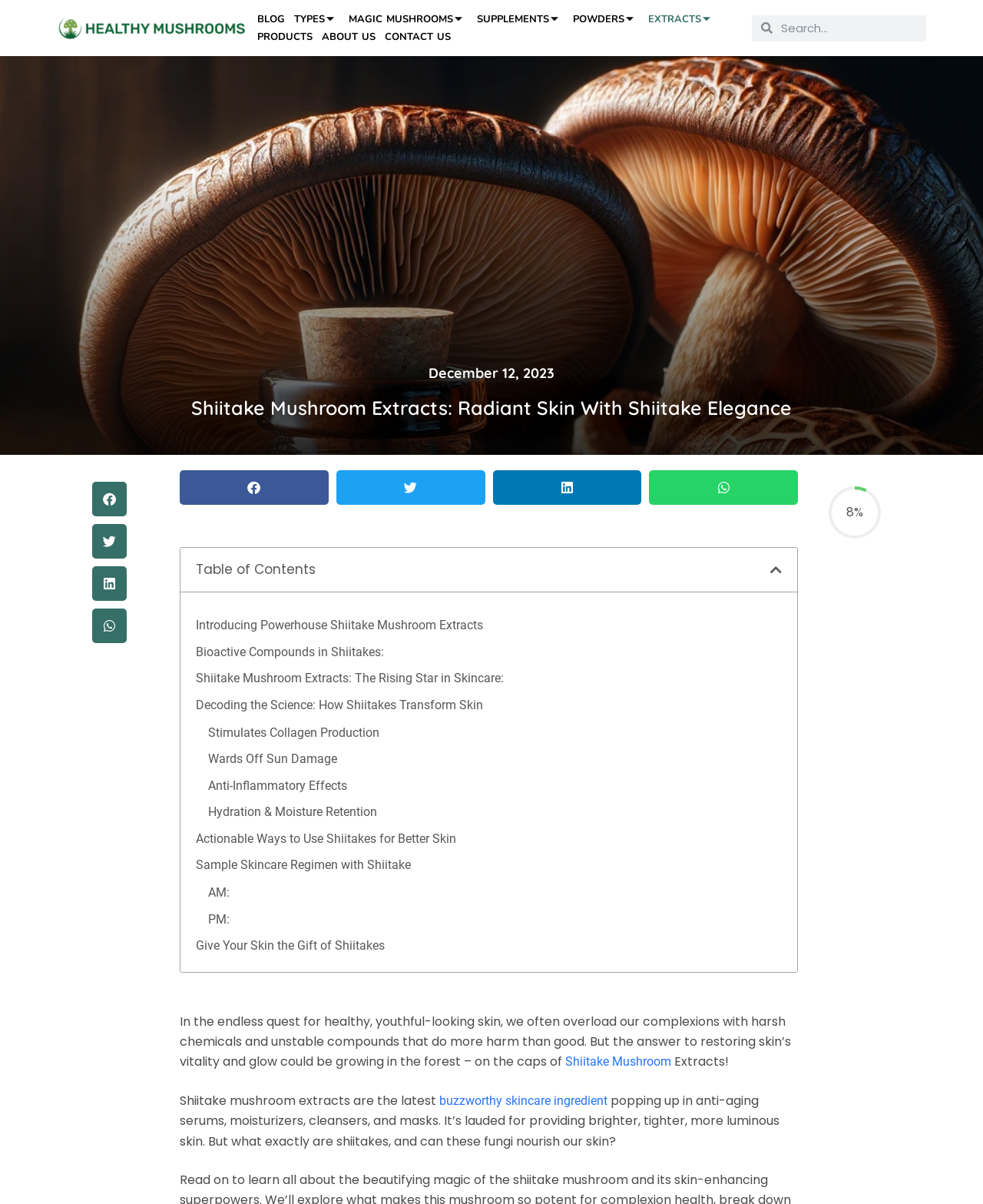How many links are there in the 'Table of Contents' section?
Using the image, respond with a single word or phrase.

7